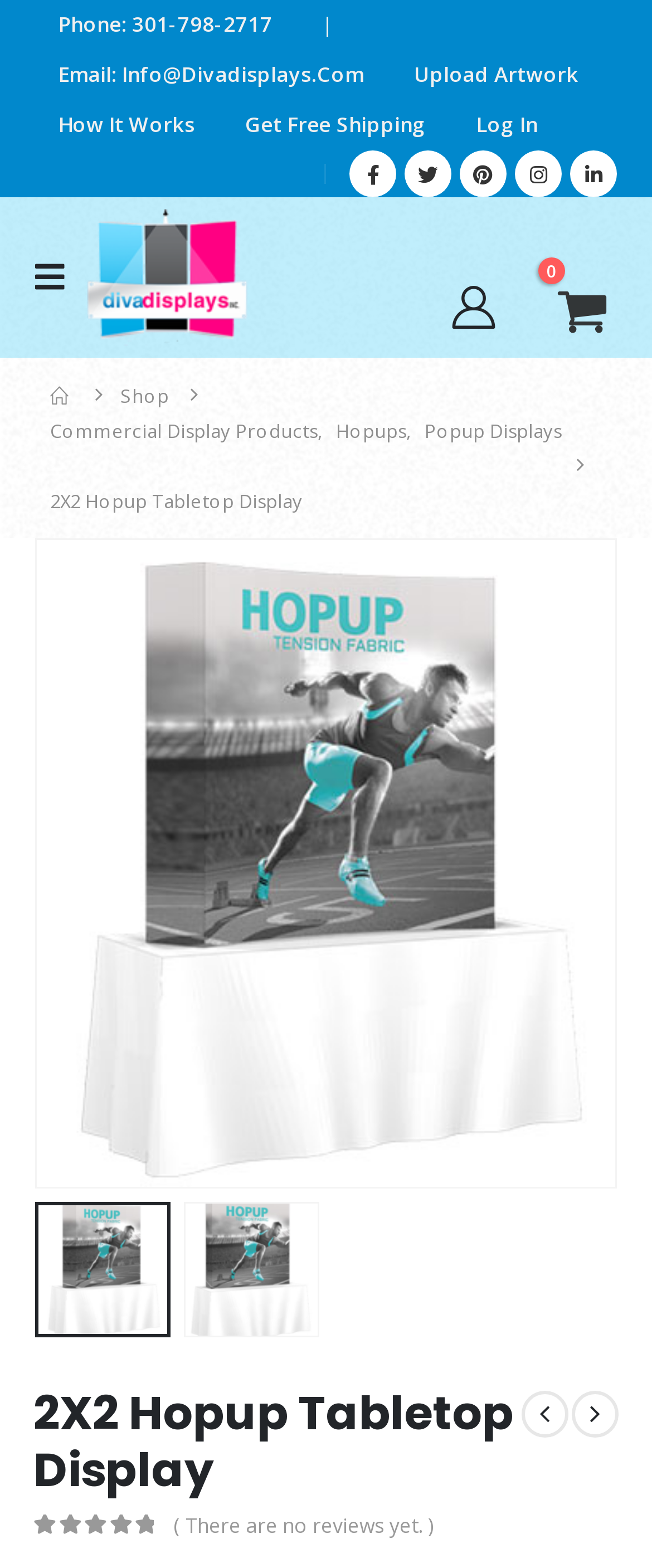What is the name of the company?
Please respond to the question with a detailed and well-explained answer.

I found the company name by looking at the top-left section of the webpage, where it says 'DivaDisplays' and has a logo next to it.